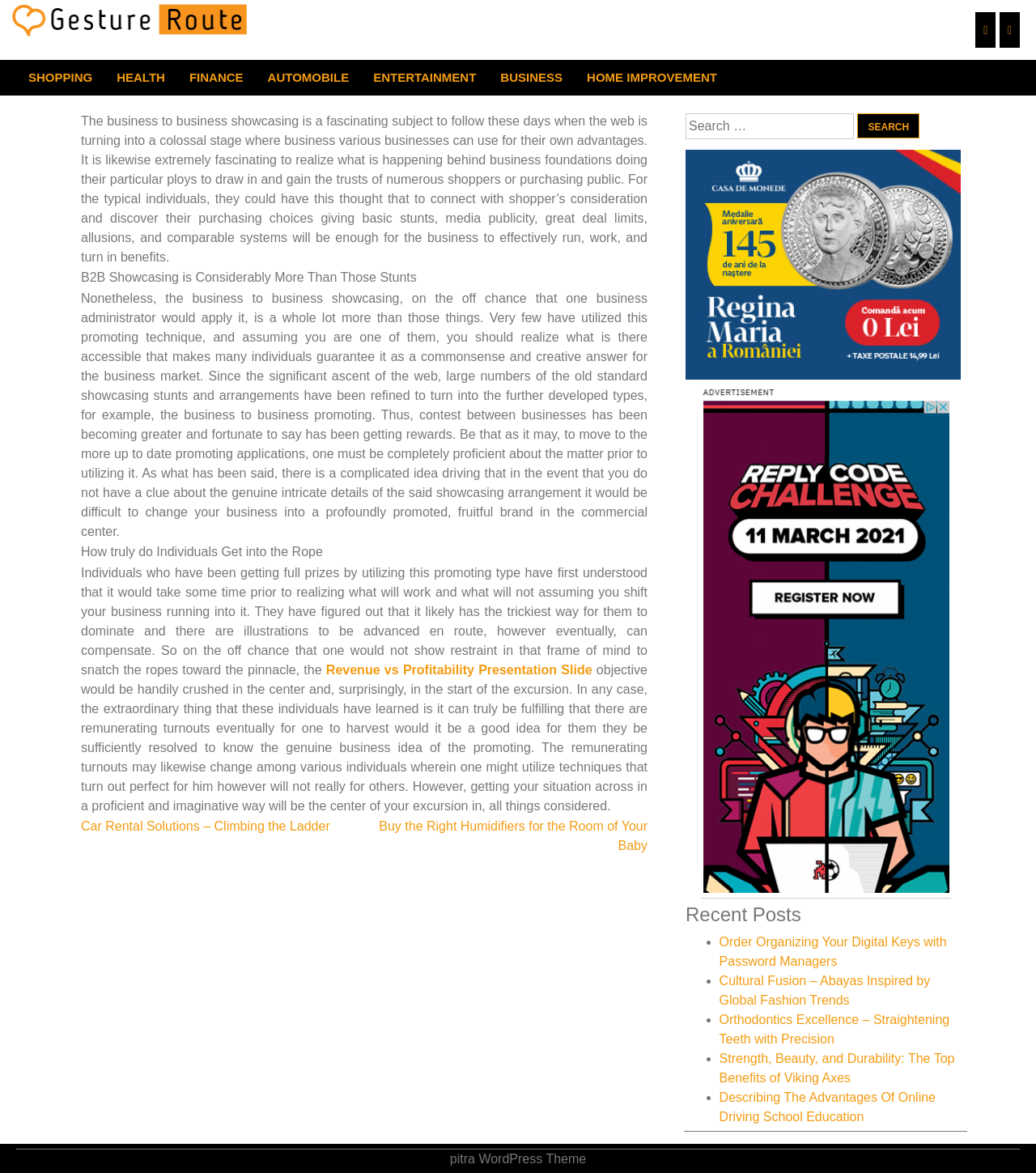Please determine the bounding box coordinates of the section I need to click to accomplish this instruction: "View 'Compression & Springs'".

None